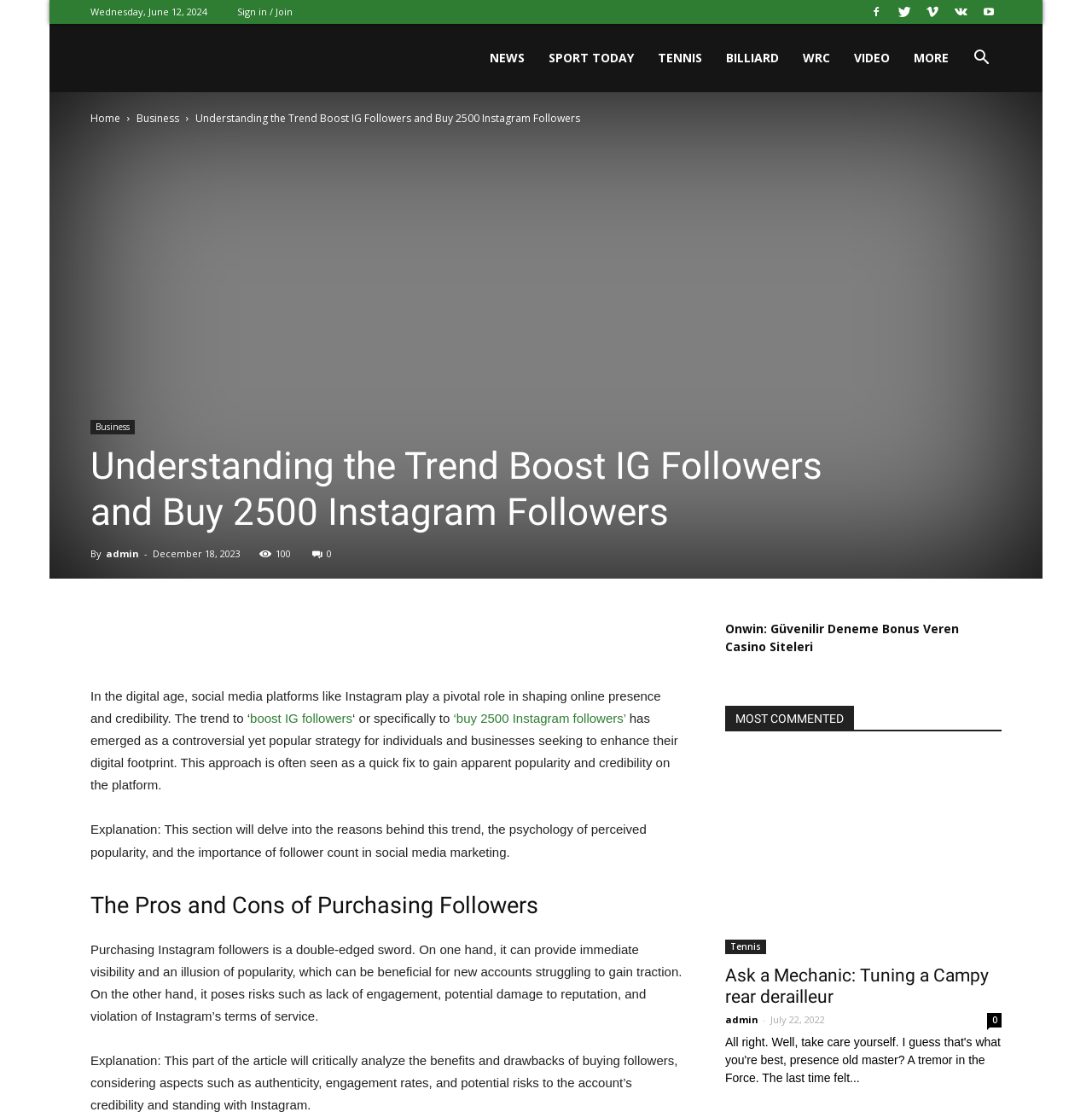Based on the image, please elaborate on the answer to the following question:
What is the date of the article?

I found the date of the article by looking at the time element in the header section, which is 'December 18, 2023'.